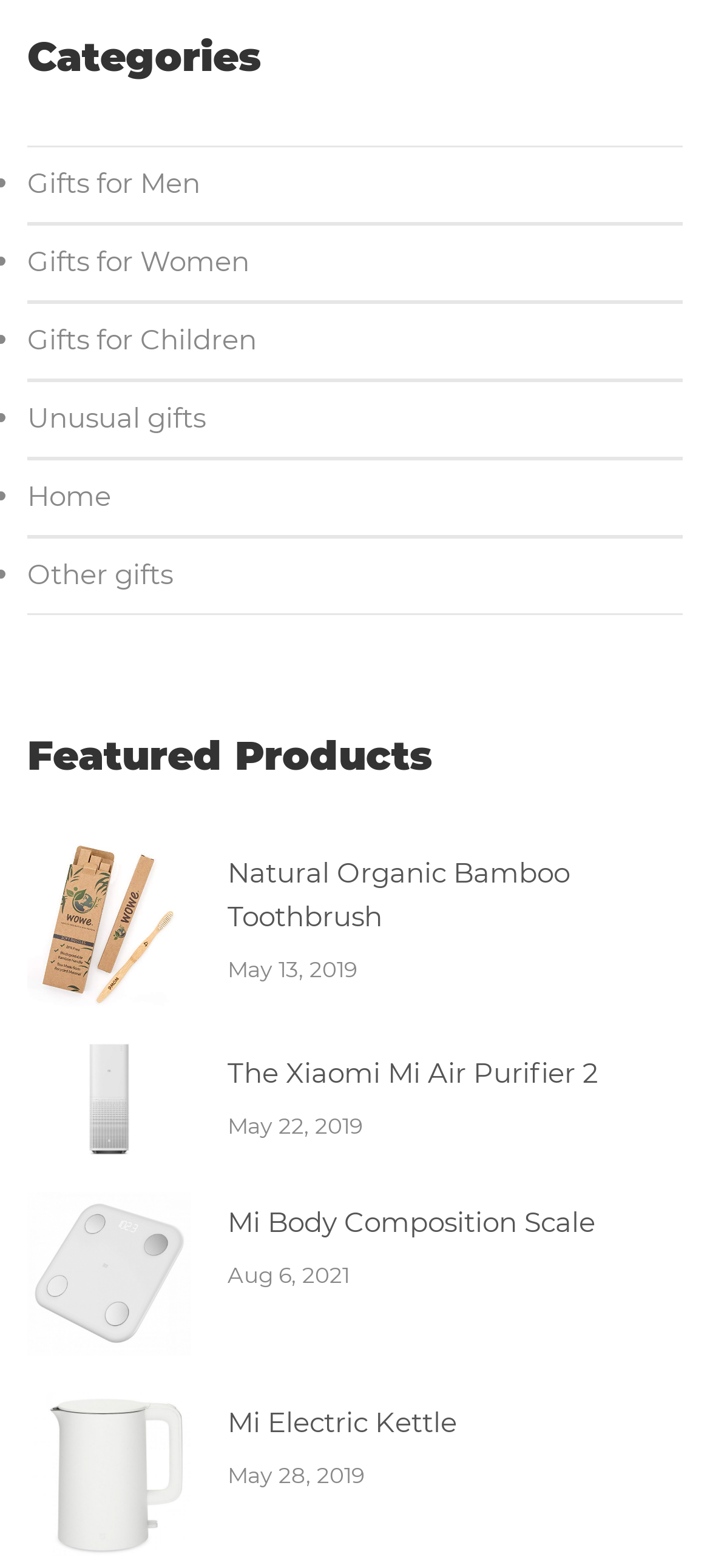What is the most recent product release date?
Provide an in-depth and detailed explanation in response to the question.

The webpage lists the release dates of the products, and the most recent one is 'Aug 6, 2021' which corresponds to the 'Mi Body Composition Scale' product.